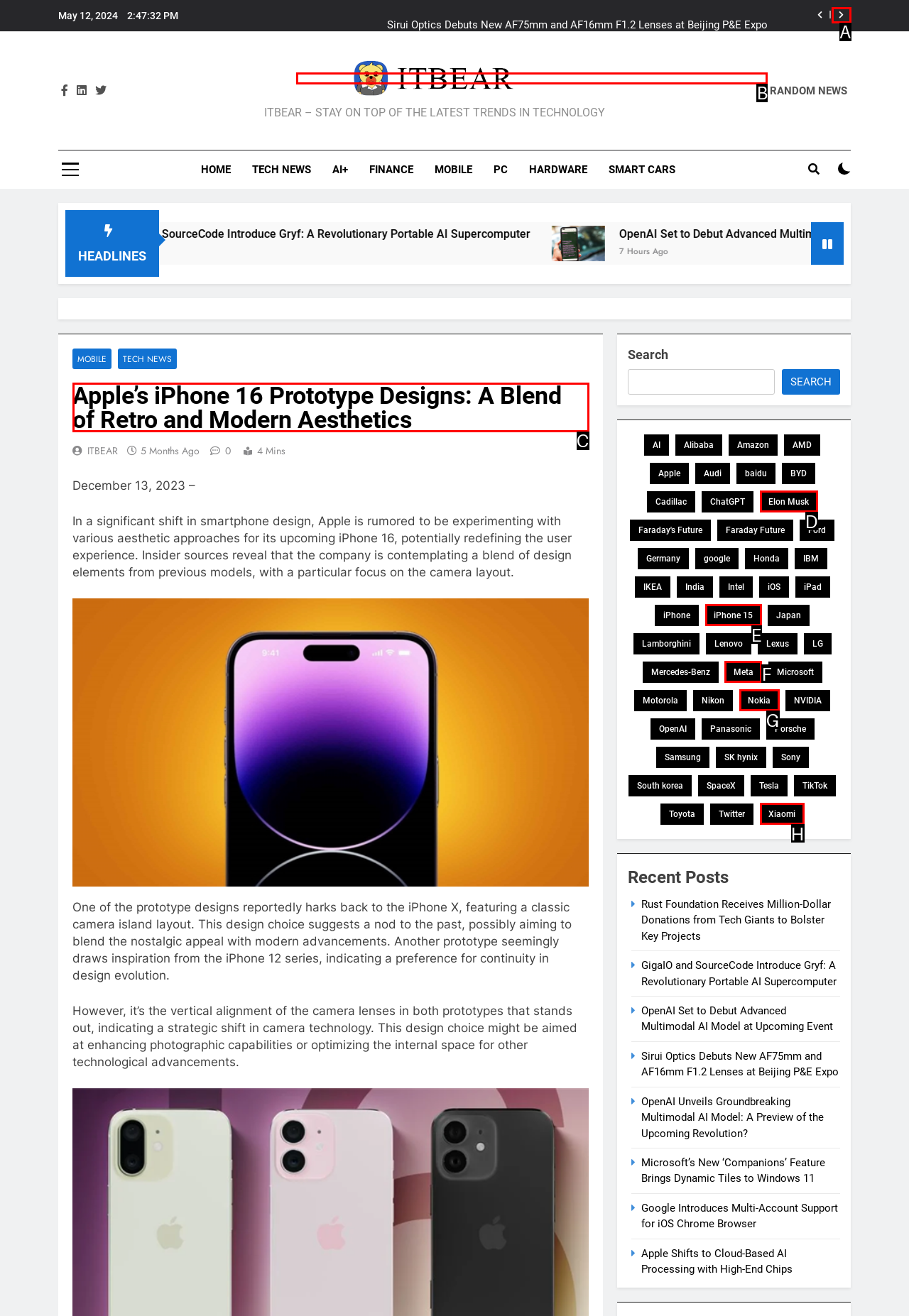To achieve the task: Click on the link to Kate Schumacher's website, which HTML element do you need to click?
Respond with the letter of the correct option from the given choices.

None